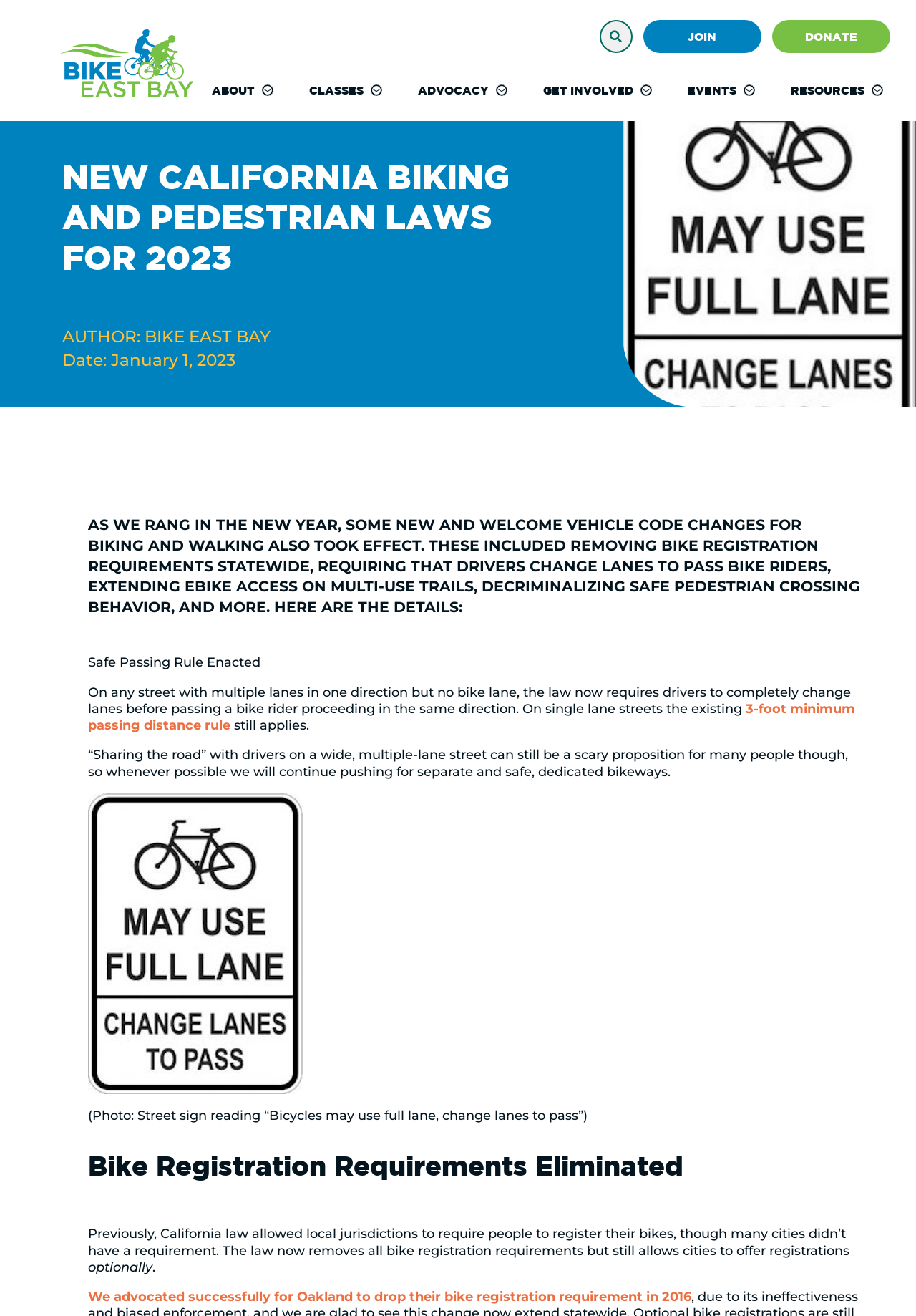Locate the bounding box coordinates of the segment that needs to be clicked to meet this instruction: "Click the 'DONATE' link".

[0.843, 0.015, 0.972, 0.04]